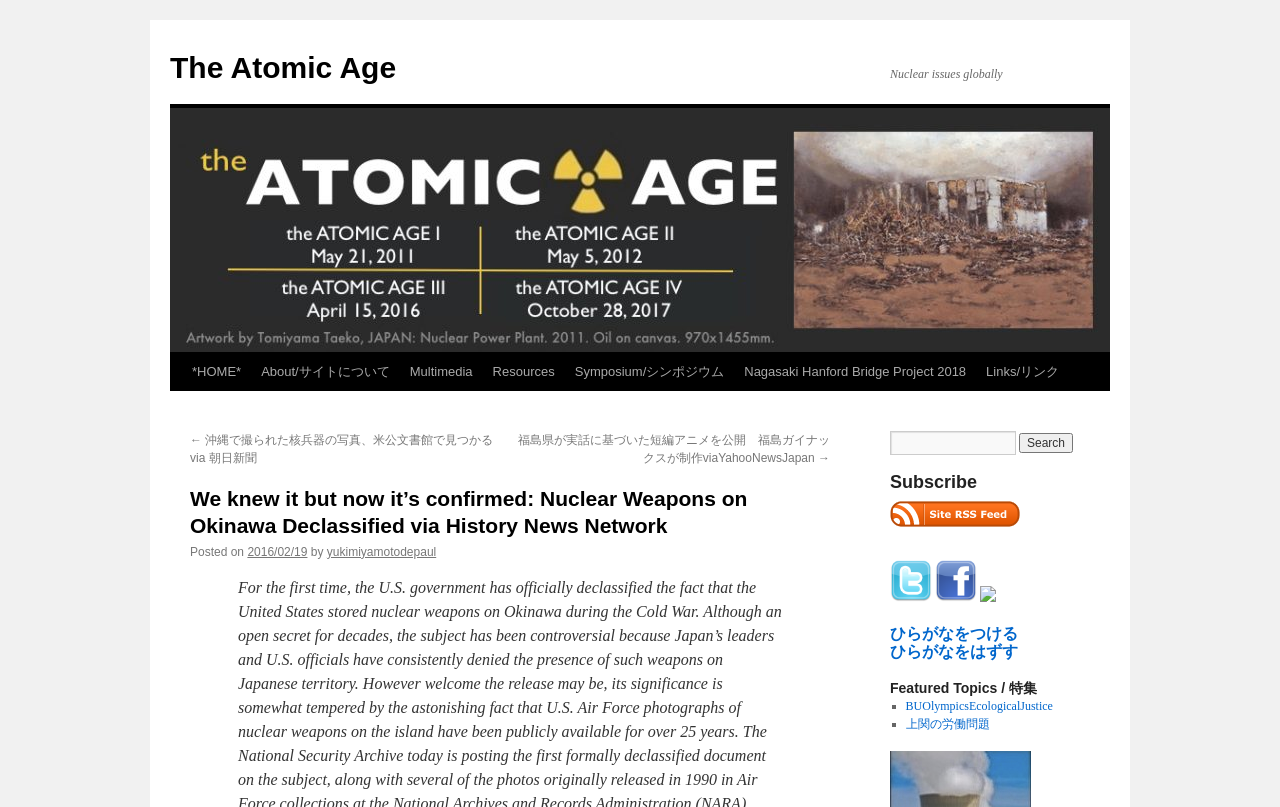Pinpoint the bounding box coordinates of the clickable element to carry out the following instruction: "Search for something."

[0.695, 0.534, 0.852, 0.564]